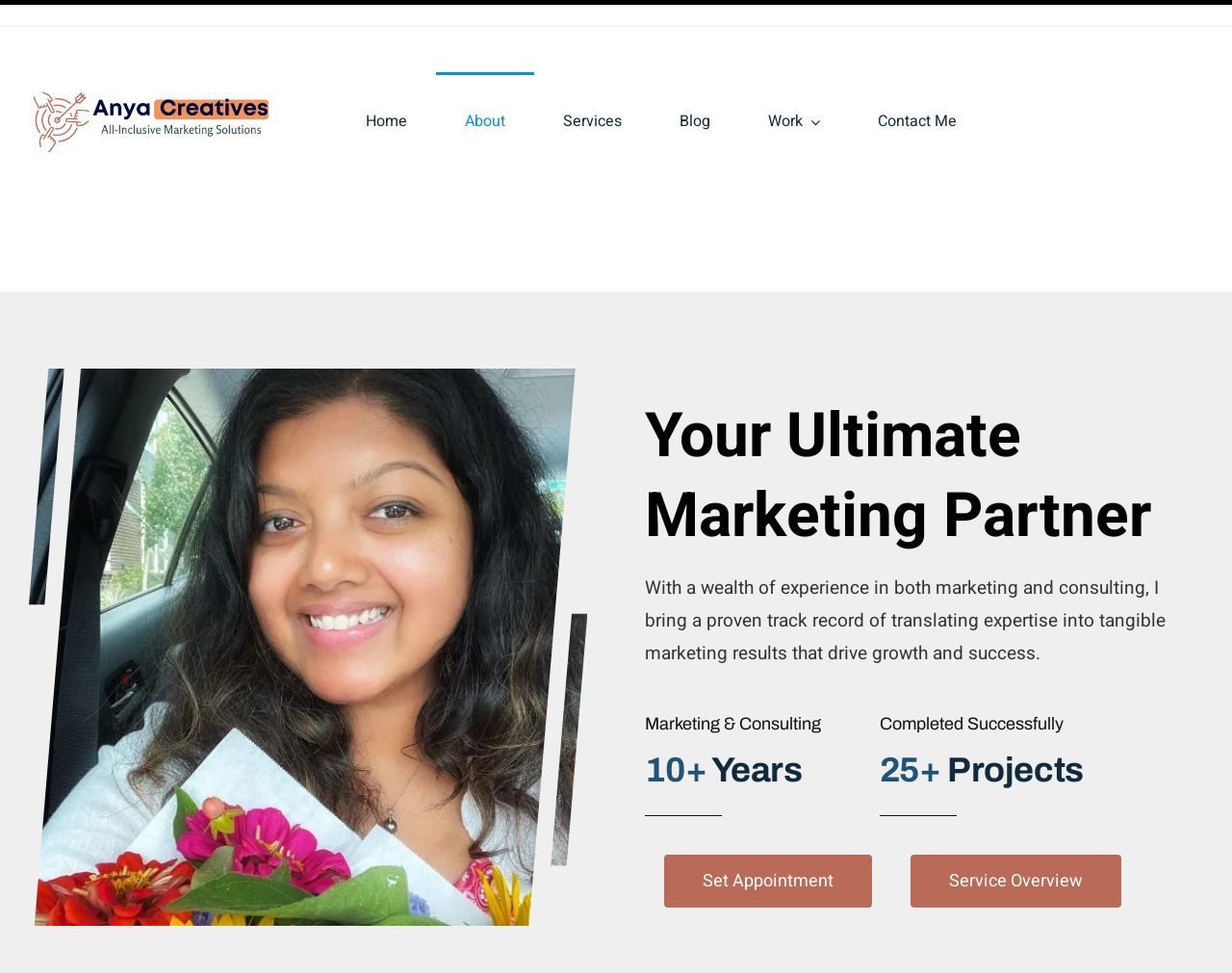Determine the bounding box coordinates for the clickable element required to fulfill the instruction: "View the services offered". Provide the coordinates as four float numbers between 0 and 1, i.e., [left, top, right, bottom].

[0.434, 0.074, 0.528, 0.173]